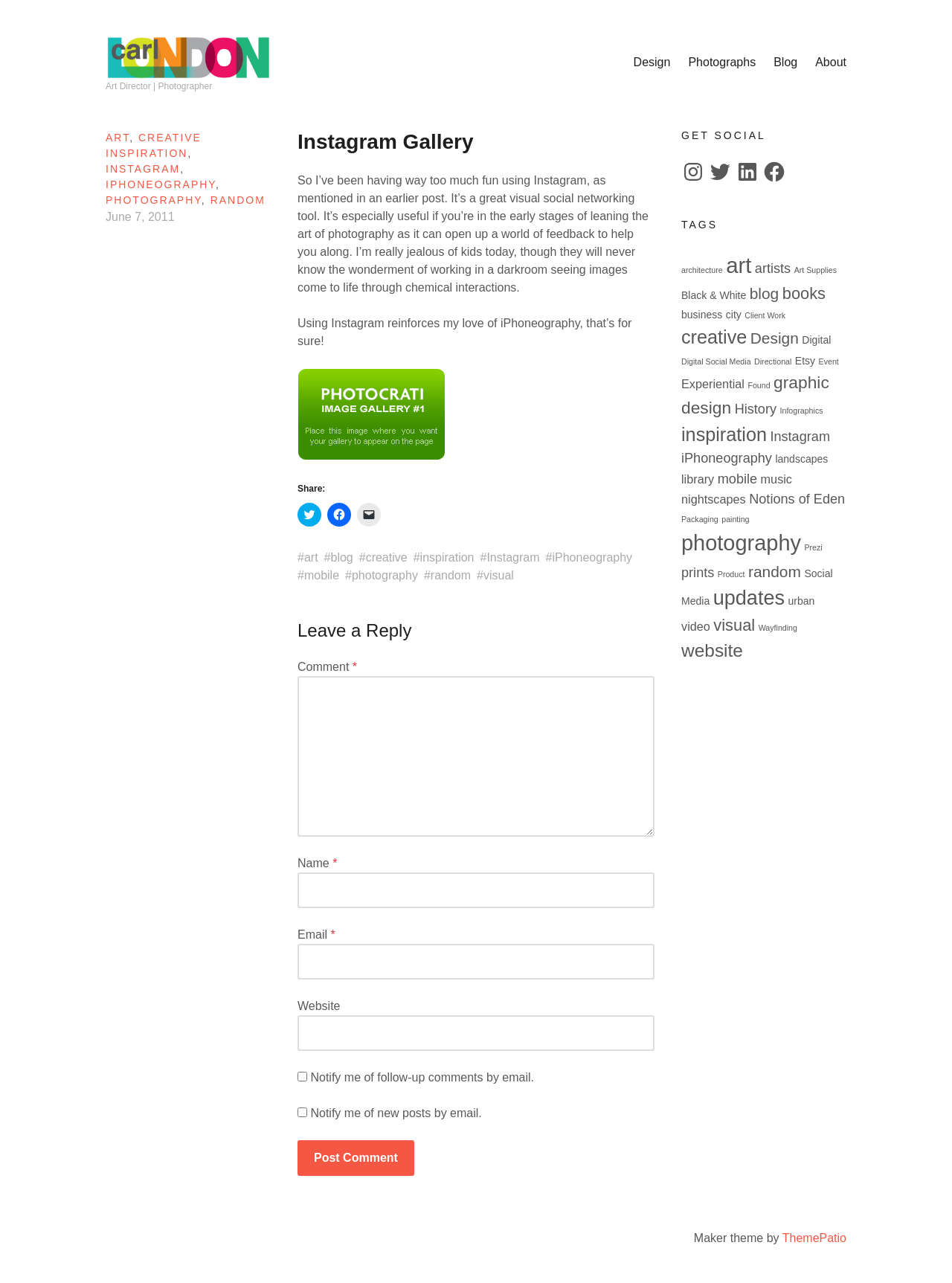Given the content of the image, can you provide a detailed answer to the question?
What is required to post a comment?

The comment form requires users to fill in their Name, Email, and Comment, as indicated by the required fields marked with an asterisk (*) symbol.